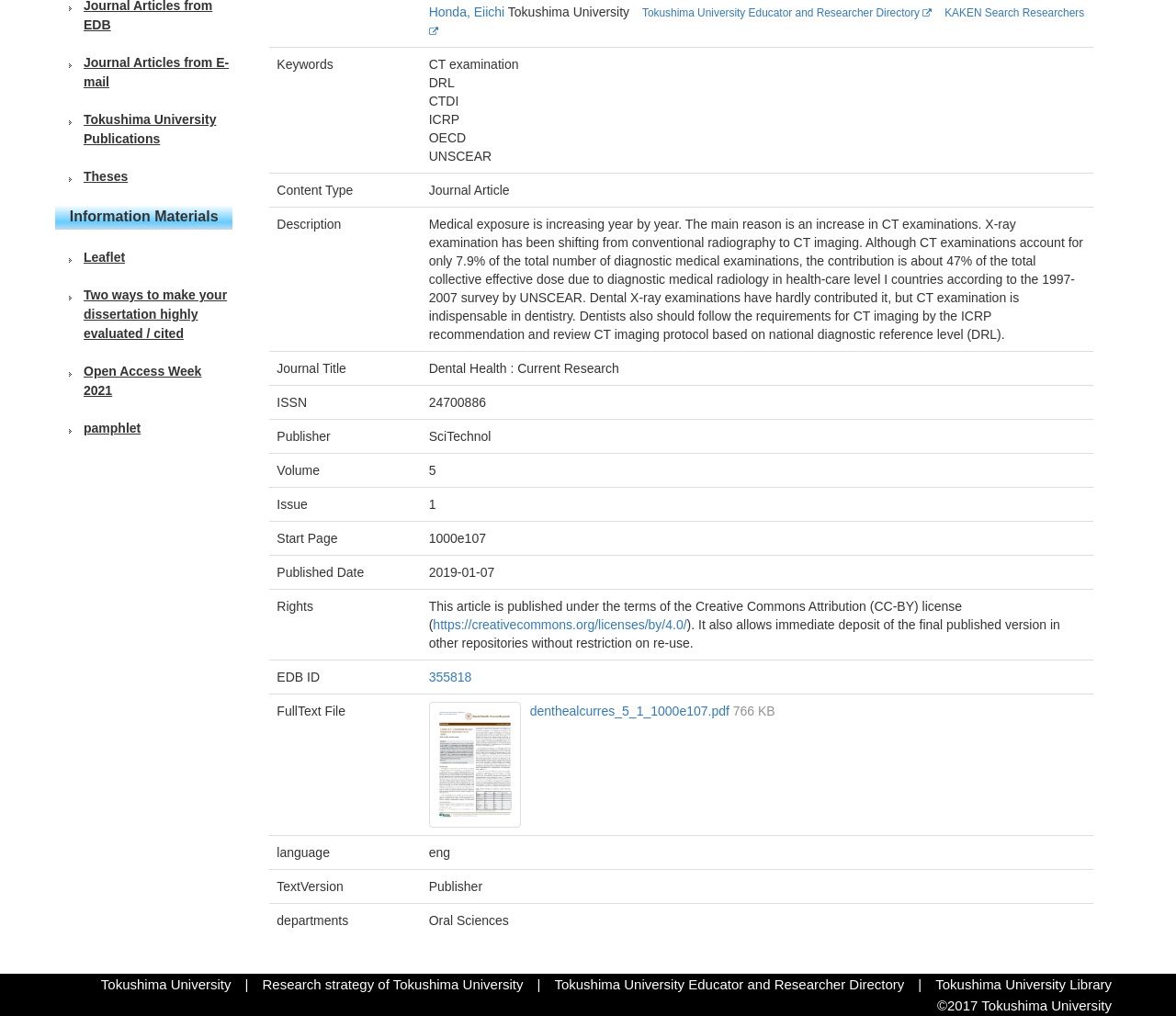Find and provide the bounding box coordinates for the UI element described with: "Tokushima University Publications".

[0.047, 0.109, 0.198, 0.147]